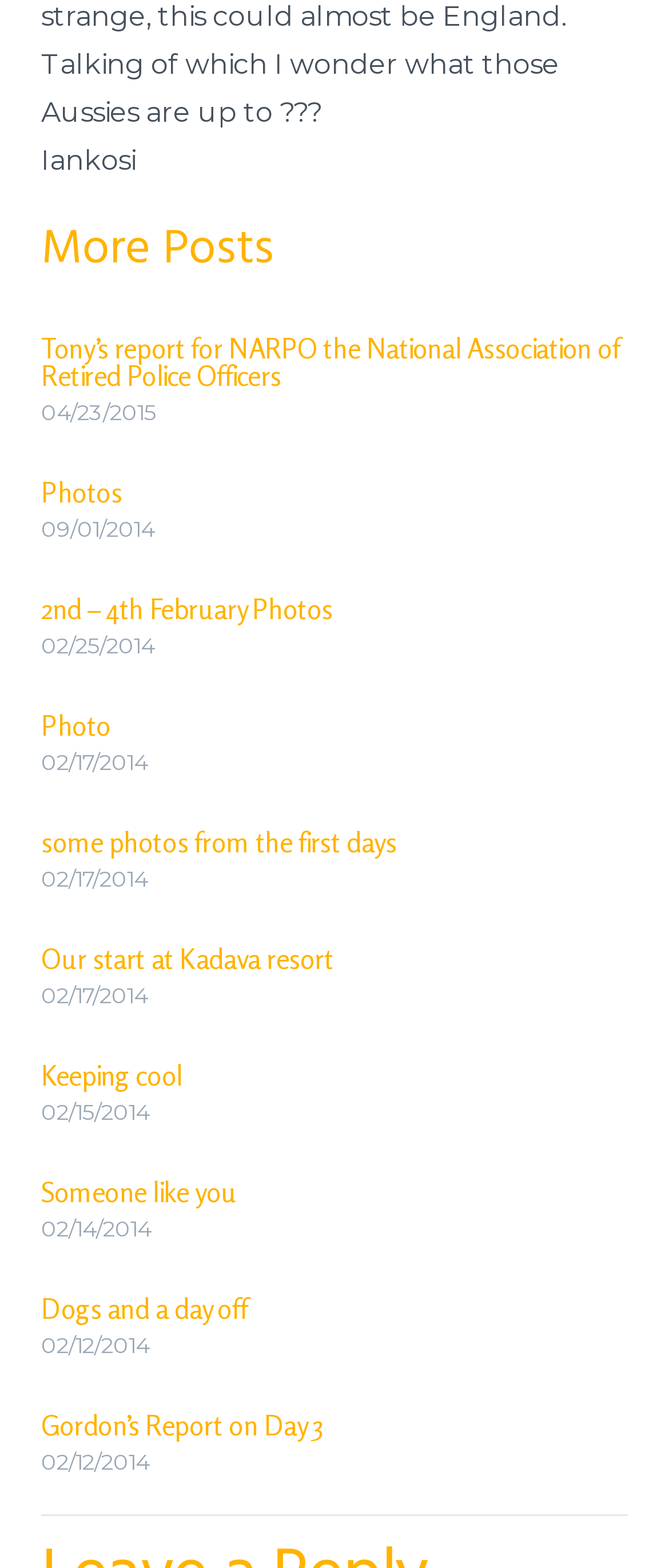Give a one-word or short phrase answer to this question: 
How many articles are on this webpage?

11